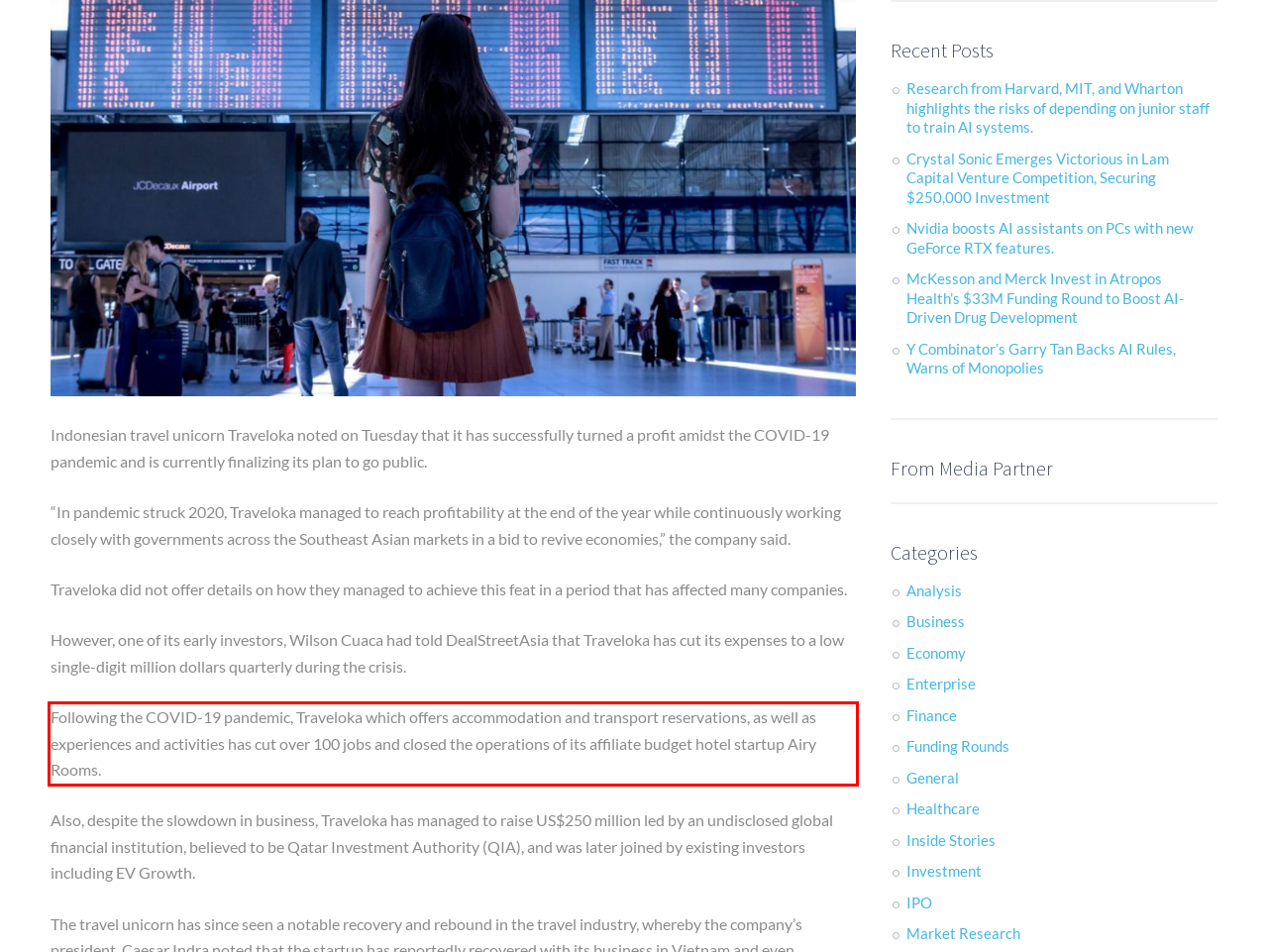You are given a screenshot of a webpage with a UI element highlighted by a red bounding box. Please perform OCR on the text content within this red bounding box.

Following the COVID-19 pandemic, Traveloka which offers accommodation and transport reservations, as well as experiences and activities has cut over 100 jobs and closed the operations of its affiliate budget hotel startup Airy Rooms.